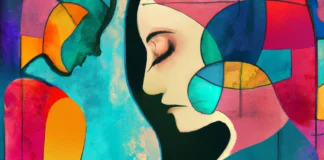Answer the question with a brief word or phrase:
What emotions does the artwork evoke?

Empathy and contemplation